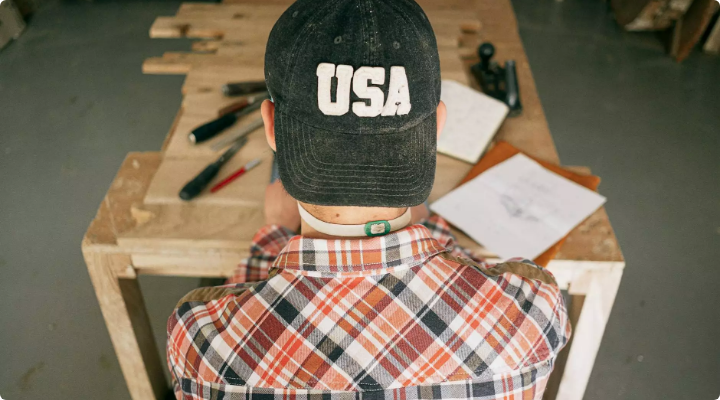What type of tools are scattered on the workbench?
Please answer using one word or phrase, based on the screenshot.

Pens and papers